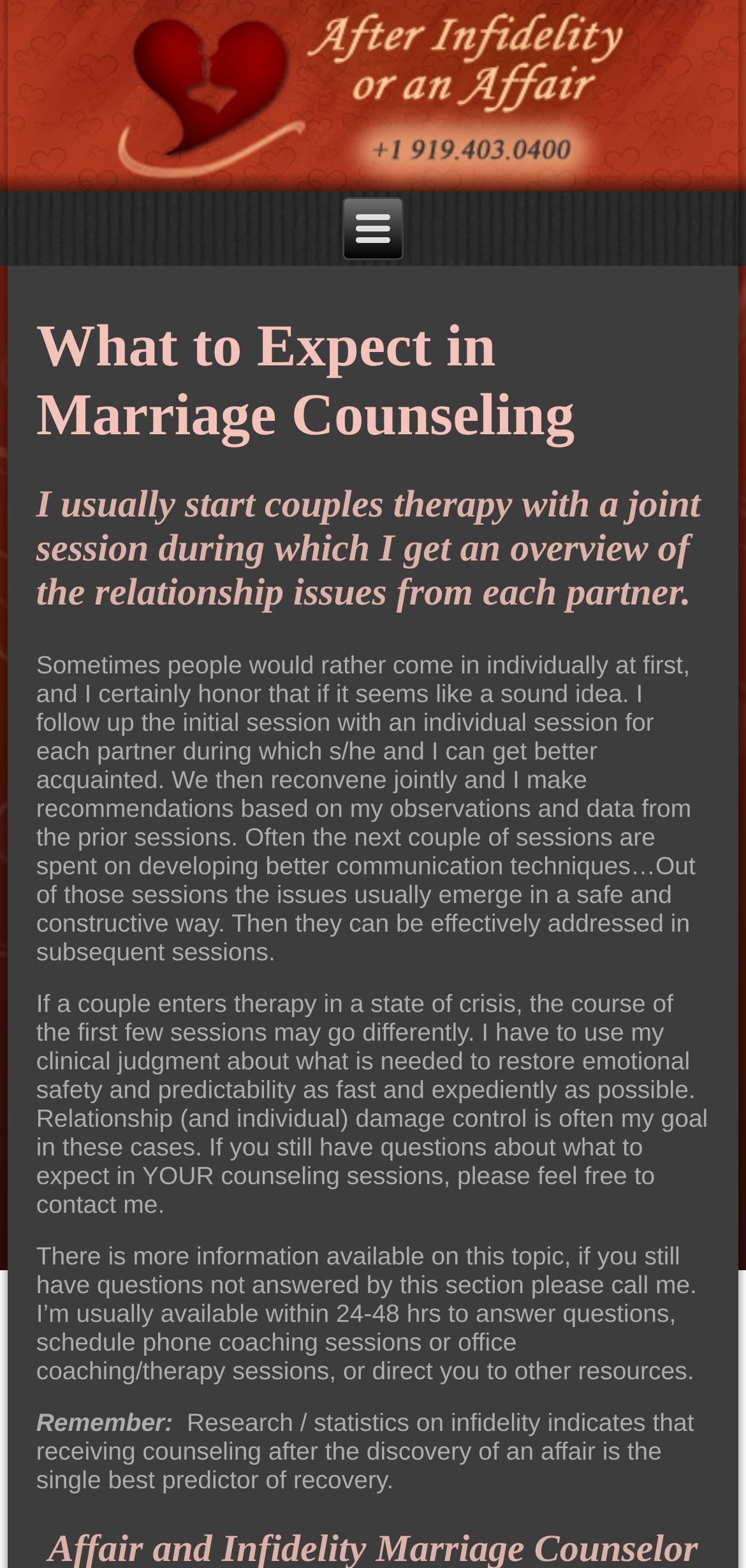How long does the infidelity specialist take to answer questions?
Using the details shown in the screenshot, provide a comprehensive answer to the question.

I found this information by reading the StaticText element with the text 'There is more information available on this topic, if you still have questions not answered by this section please call me. I’m usually available within 24-48 hrs to answer questions, schedule phone coaching sessions or office coaching/therapy sessions, or direct you to other resources.' This text indicates that the specialist is available to answer questions within 24-48 hours.